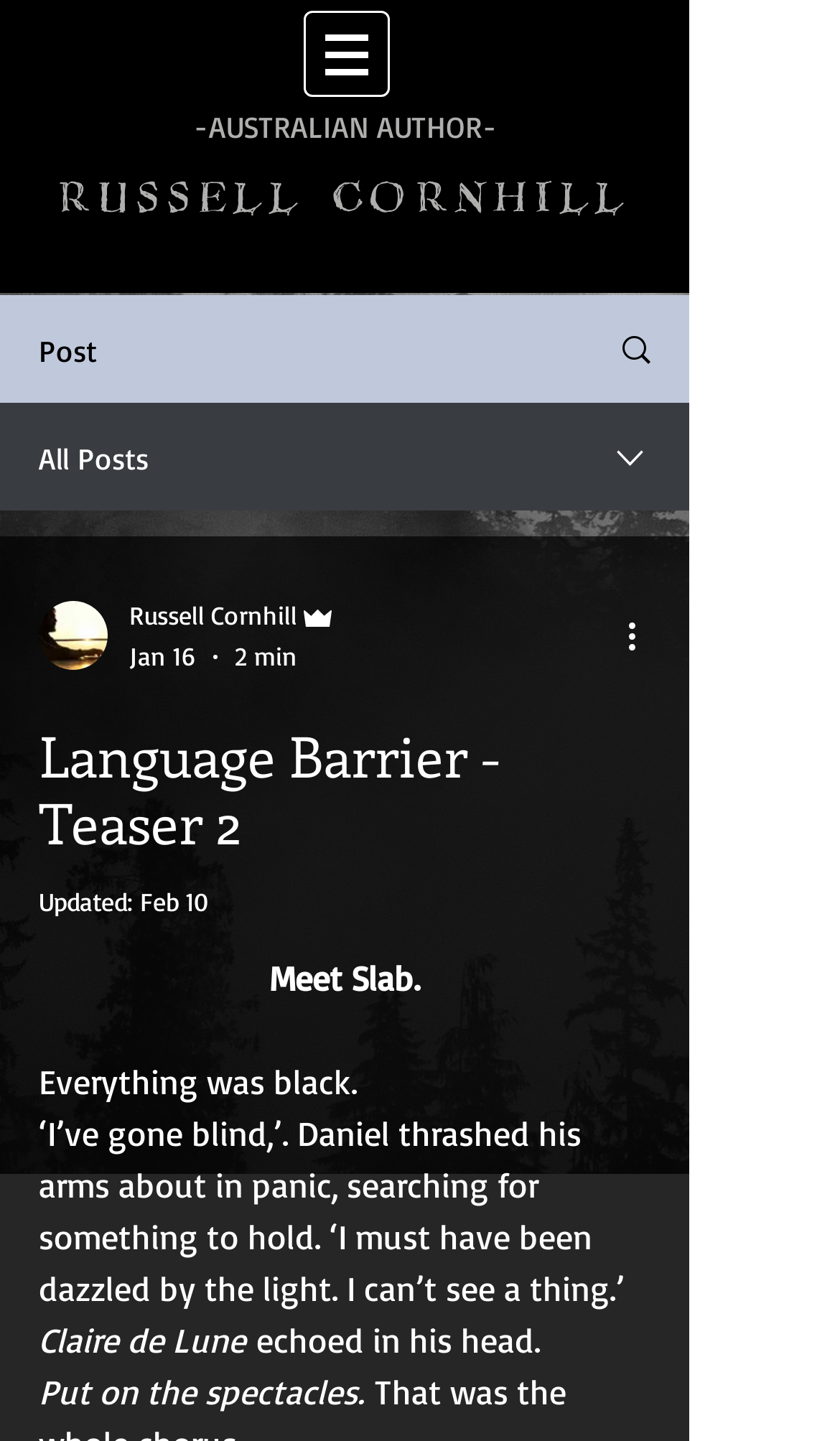Who is the author of the article?
Provide a well-explained and detailed answer to the question.

I found the author's name by looking at the heading element 'RUSSELL CORNHILL' which is a link, indicating that it's a clickable name. This element is located near the top of the page, suggesting that it's the author's name.